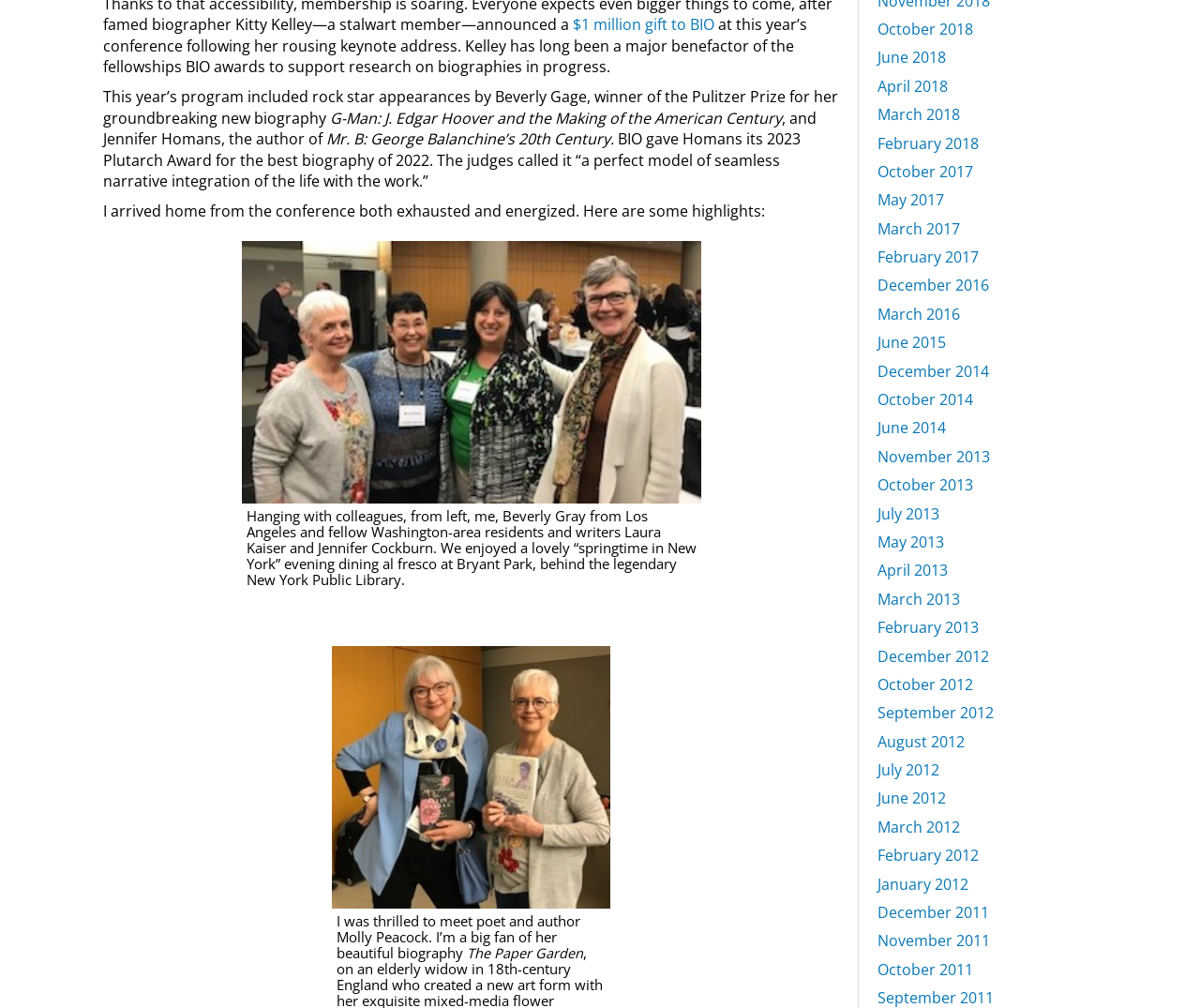Please identify the bounding box coordinates of the element's region that needs to be clicked to fulfill the following instruction: "Read the blog post from October 2018". The bounding box coordinates should consist of four float numbers between 0 and 1, i.e., [left, top, right, bottom].

[0.731, 0.019, 0.811, 0.039]